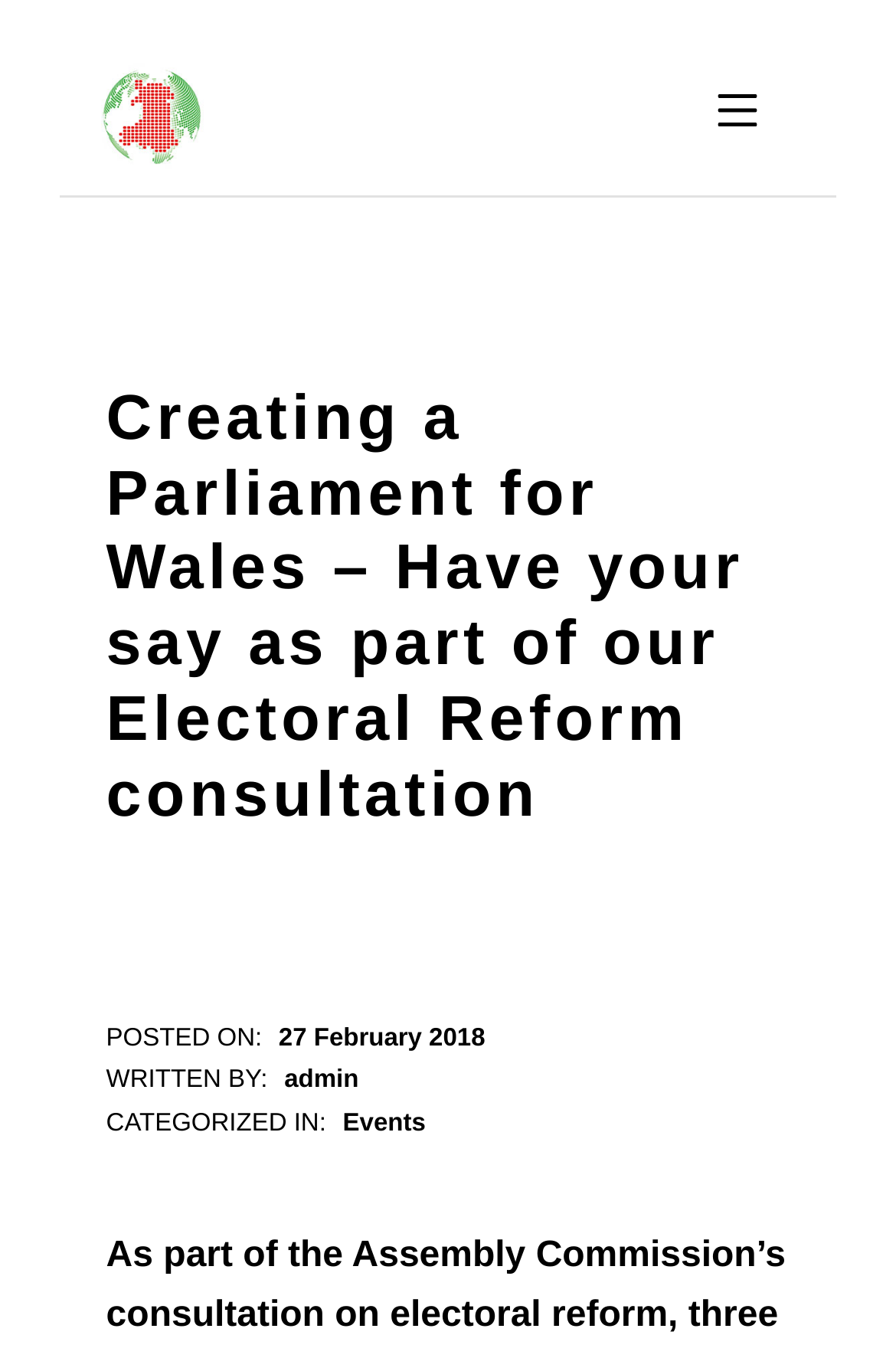Give a detailed account of the webpage's layout and content.

The webpage is about creating a parliament for Wales and an electoral reform consultation. At the top left, there are three "skip to" links: "Skip to main navigation", "Skip to main content", and "Skip to footer". Next to these links, there is a link to the "Centre for Welsh Politics and Society". On the top right, there is a "MOBILE MENU" button with an accompanying image.

Below the top section, there is a large complementary section that takes up most of the page. Within this section, there is a heading that matches the title of the webpage. Below the heading, there are several lines of text that provide metadata about the post, including the date "27 February 2018" and the author "admin". There is also a categorization label "Events".